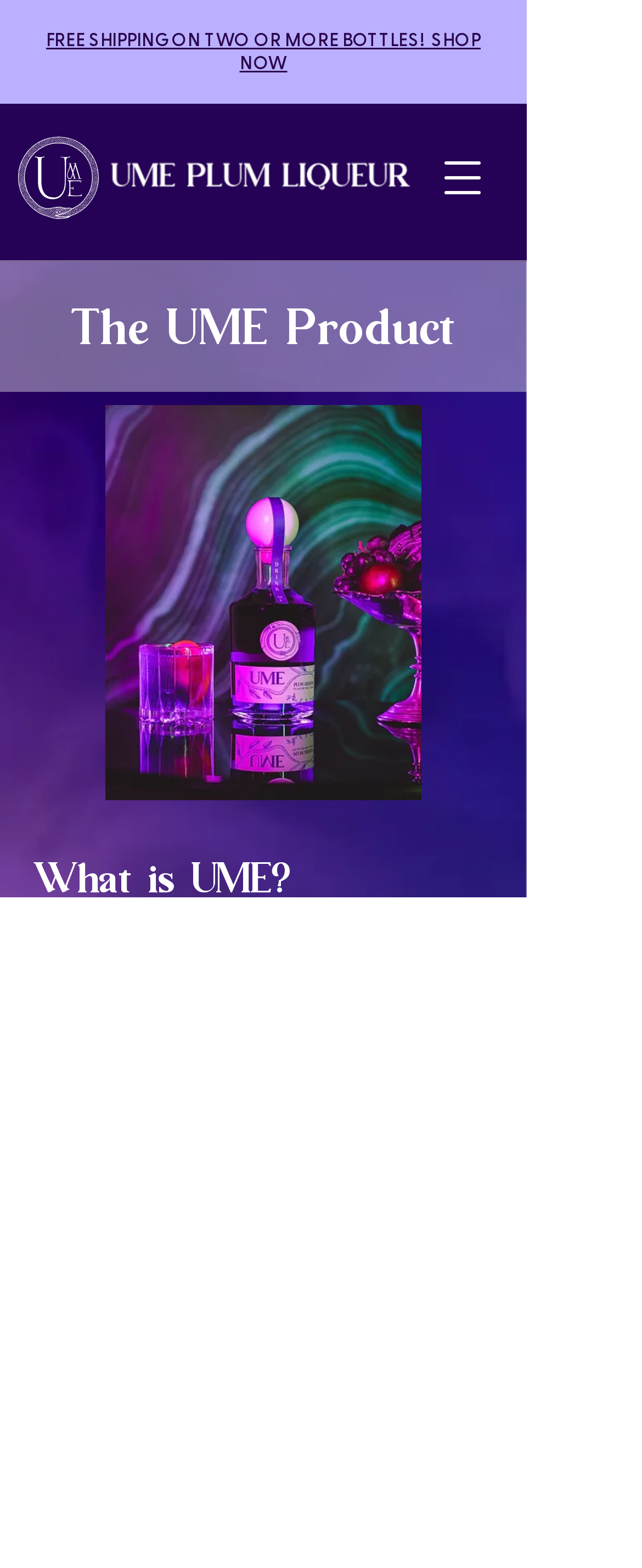Identify the bounding box coordinates for the UI element described as: "plum liqueur". The coordinates should be provided as four floats between 0 and 1: [left, top, right, bottom].

[0.172, 0.604, 0.408, 0.625]